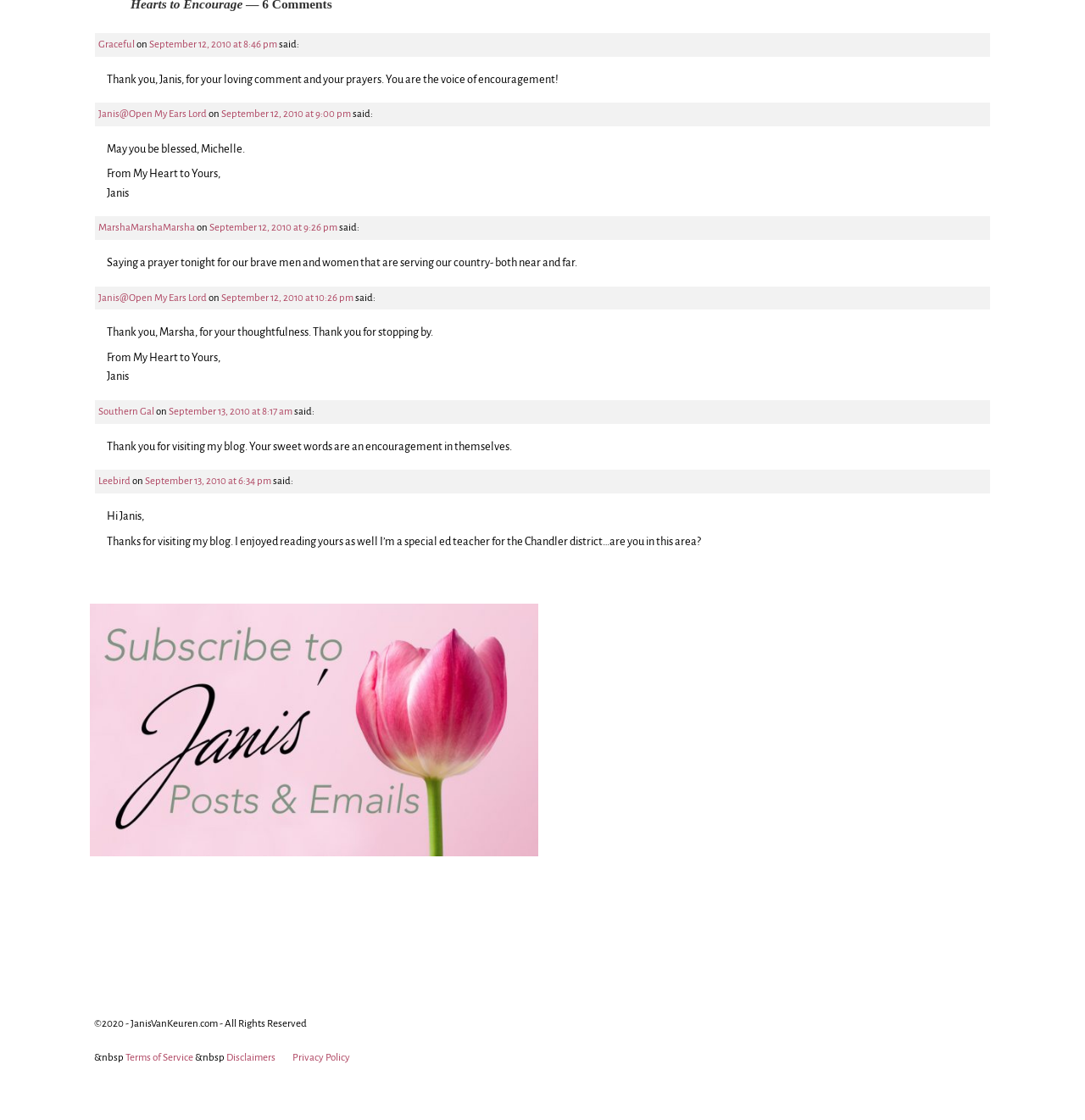Please provide a one-word or short phrase answer to the question:
What is the date of the first comment?

September 12, 2010